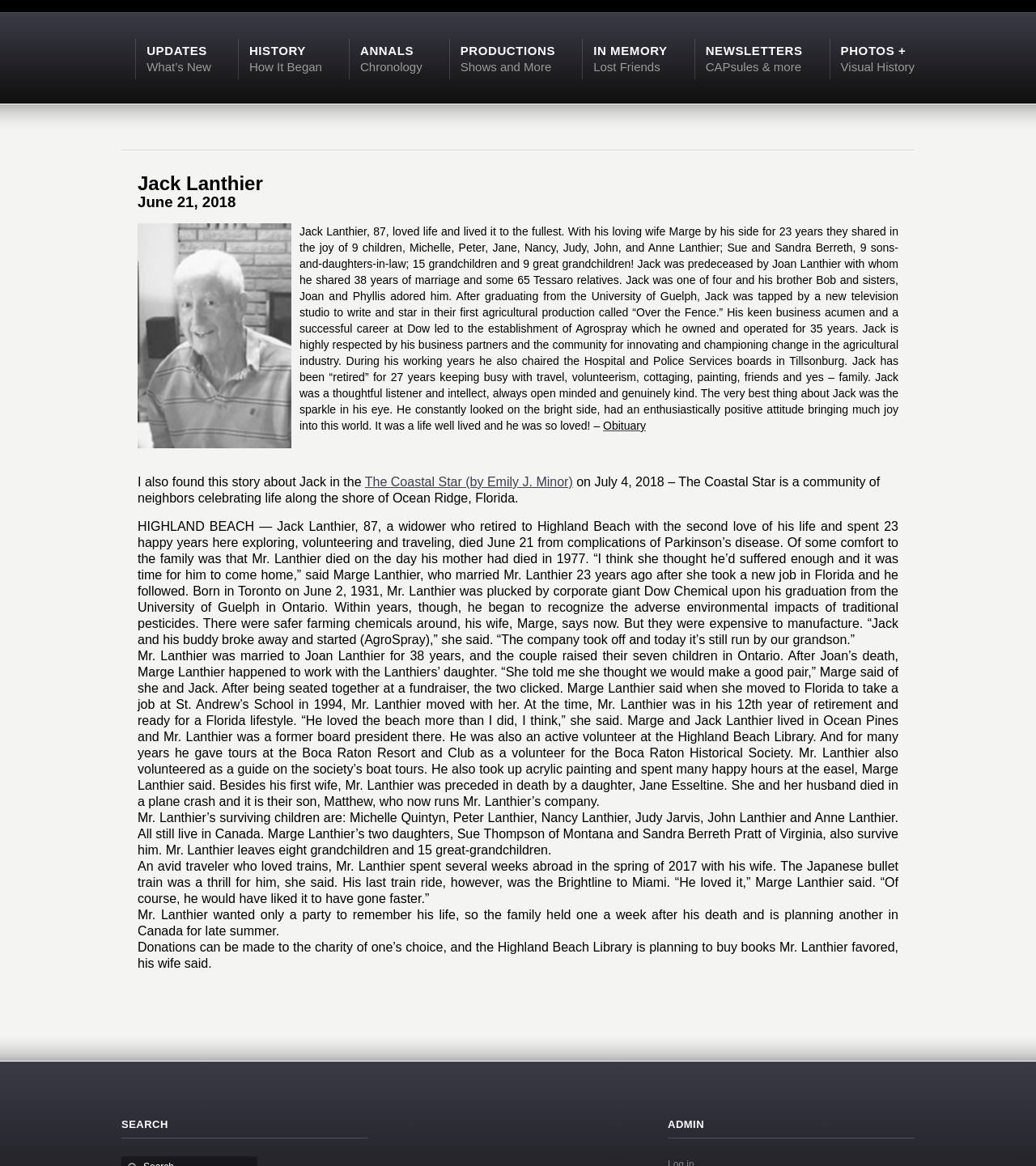Where did Jack Lanthier live in his later years?
Provide an in-depth and detailed explanation in response to the question.

The webpage mentions that Jack Lanthier retired to Highland Beach, Florida, and lived there with his second wife Marge for 23 years.